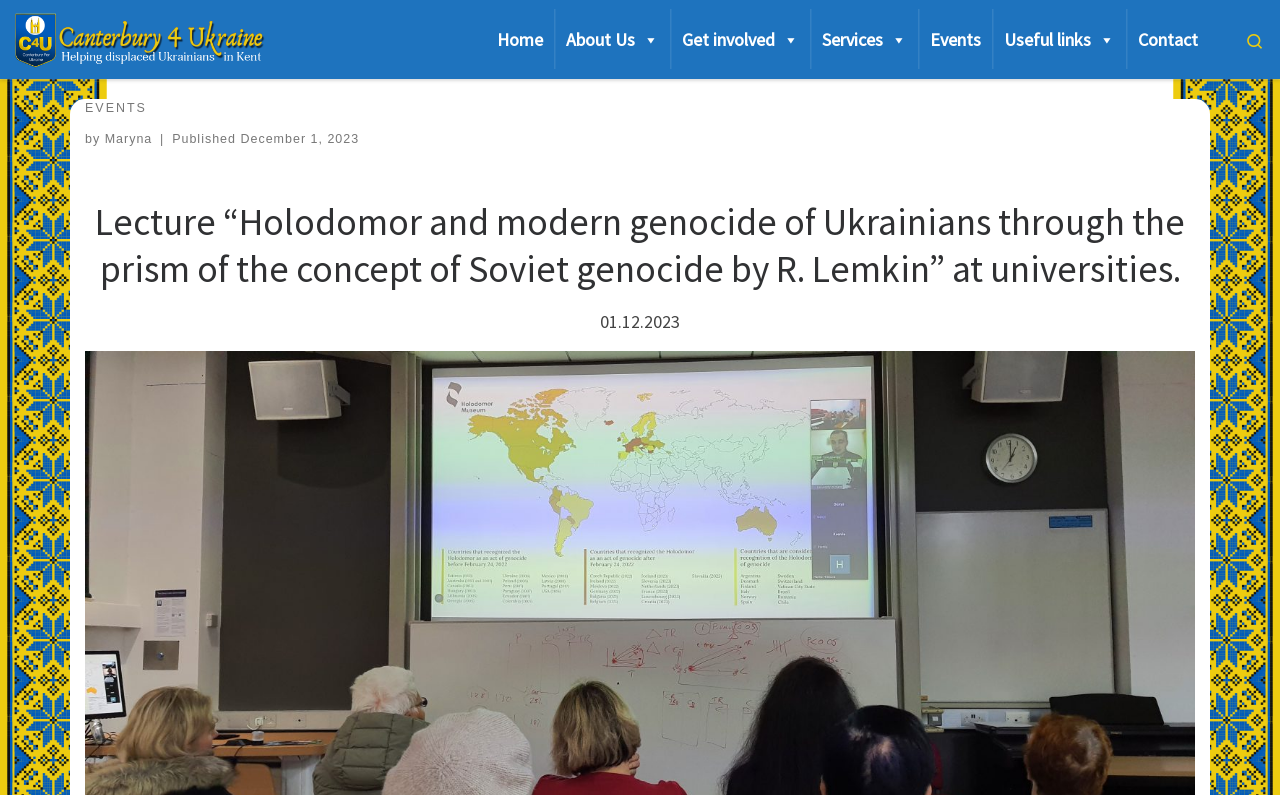Carefully observe the image and respond to the question with a detailed answer:
When was the lecture published?

I found the answer by looking at the text below the main heading, where it says 'Published December 1, 2023'. This clearly indicates that the lecture was published on December 1, 2023.